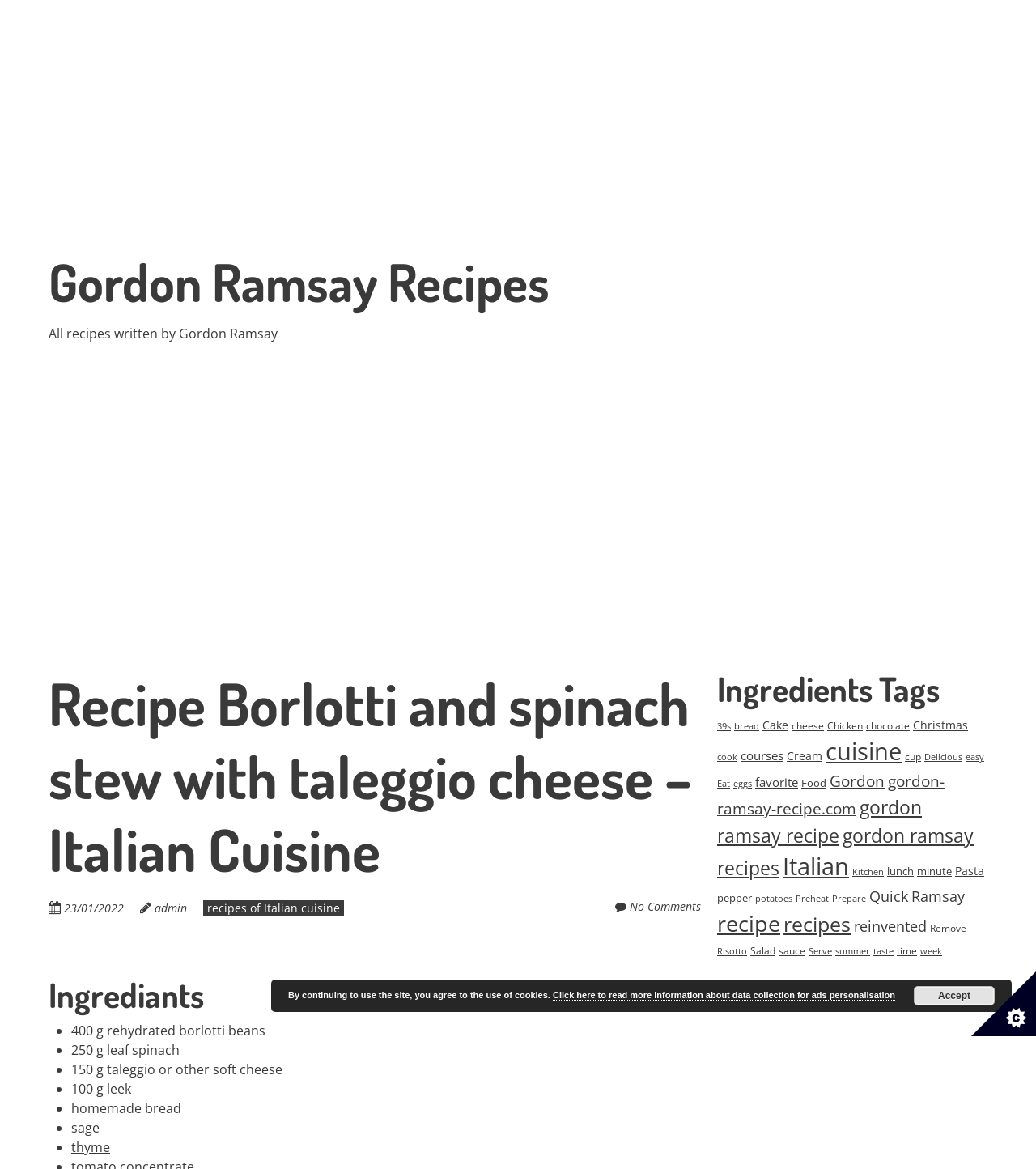Please find the bounding box coordinates of the clickable region needed to complete the following instruction: "Click the 'Set cookie preferences' button". The bounding box coordinates must consist of four float numbers between 0 and 1, i.e., [left, top, right, bottom].

[0.938, 0.831, 1.0, 0.886]